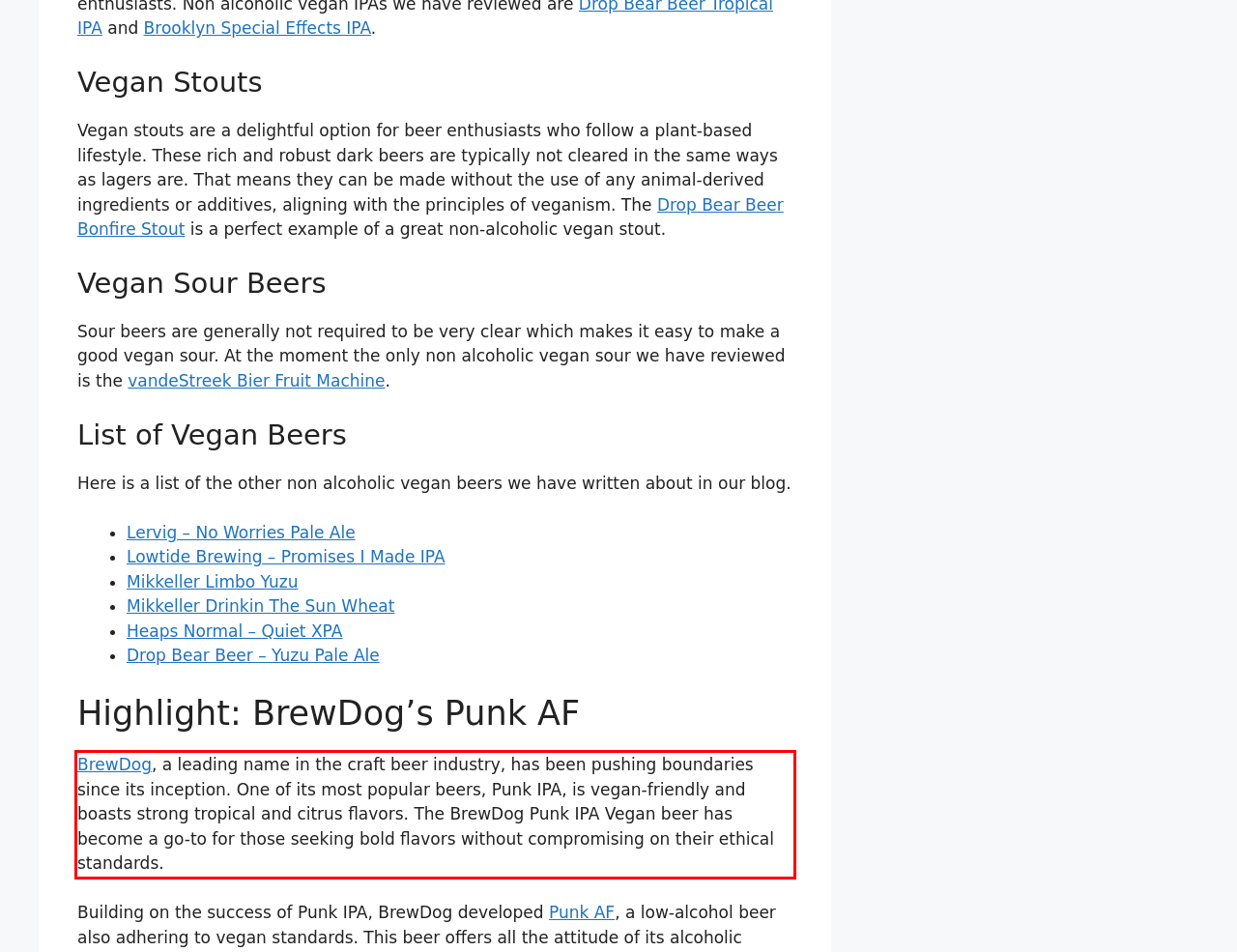Please perform OCR on the text content within the red bounding box that is highlighted in the provided webpage screenshot.

BrewDog, a leading name in the craft beer industry, has been pushing boundaries since its inception. One of its most popular beers, Punk IPA, is vegan-friendly and boasts strong tropical and citrus flavors. The BrewDog Punk IPA Vegan beer has become a go-to for those seeking bold flavors without compromising on their ethical standards.